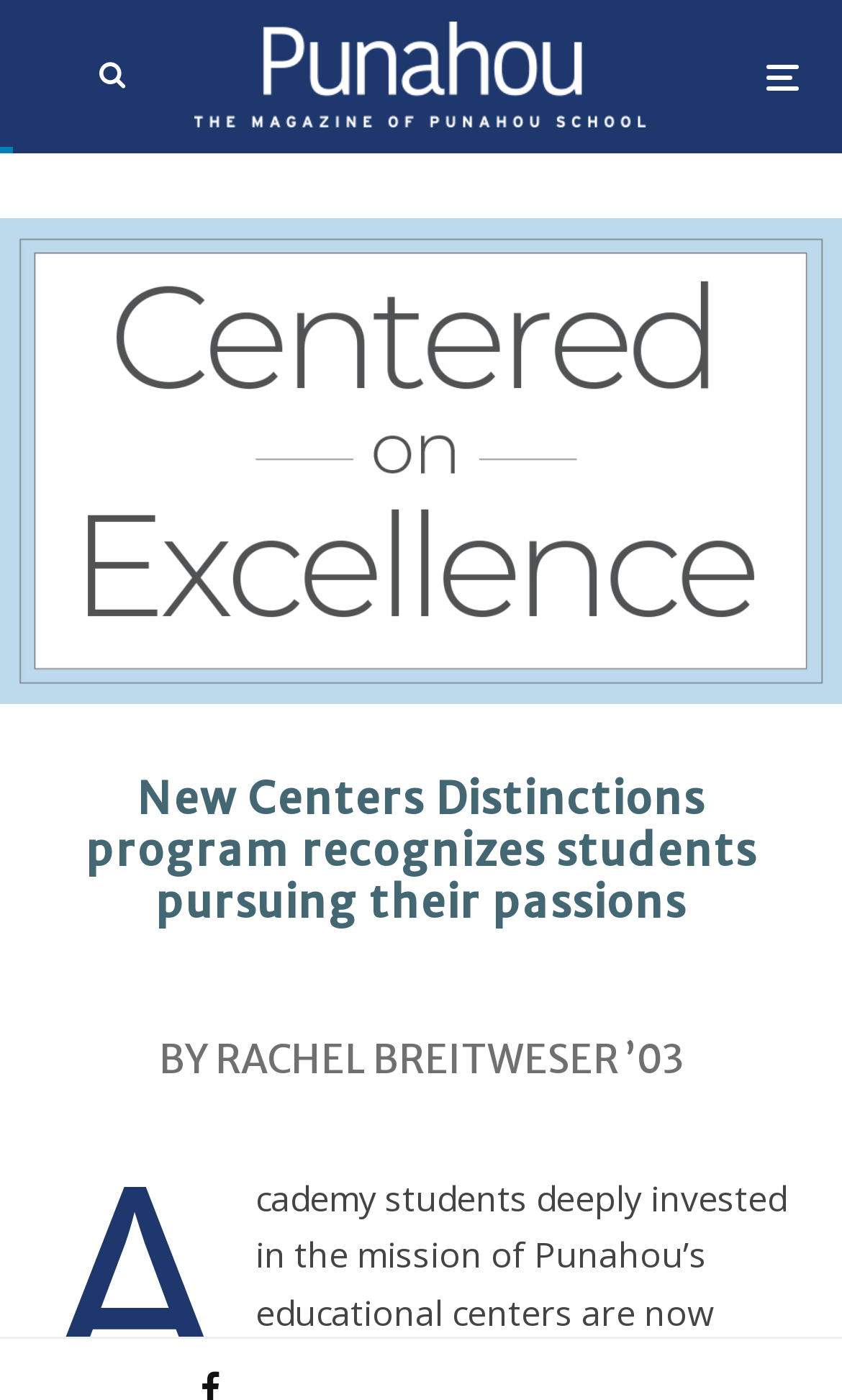How many images are on the page?
Please respond to the question with as much detail as possible.

I found the answer by looking at the image element with the text 'The Magazine of Punahou School', which is the only image on the page.